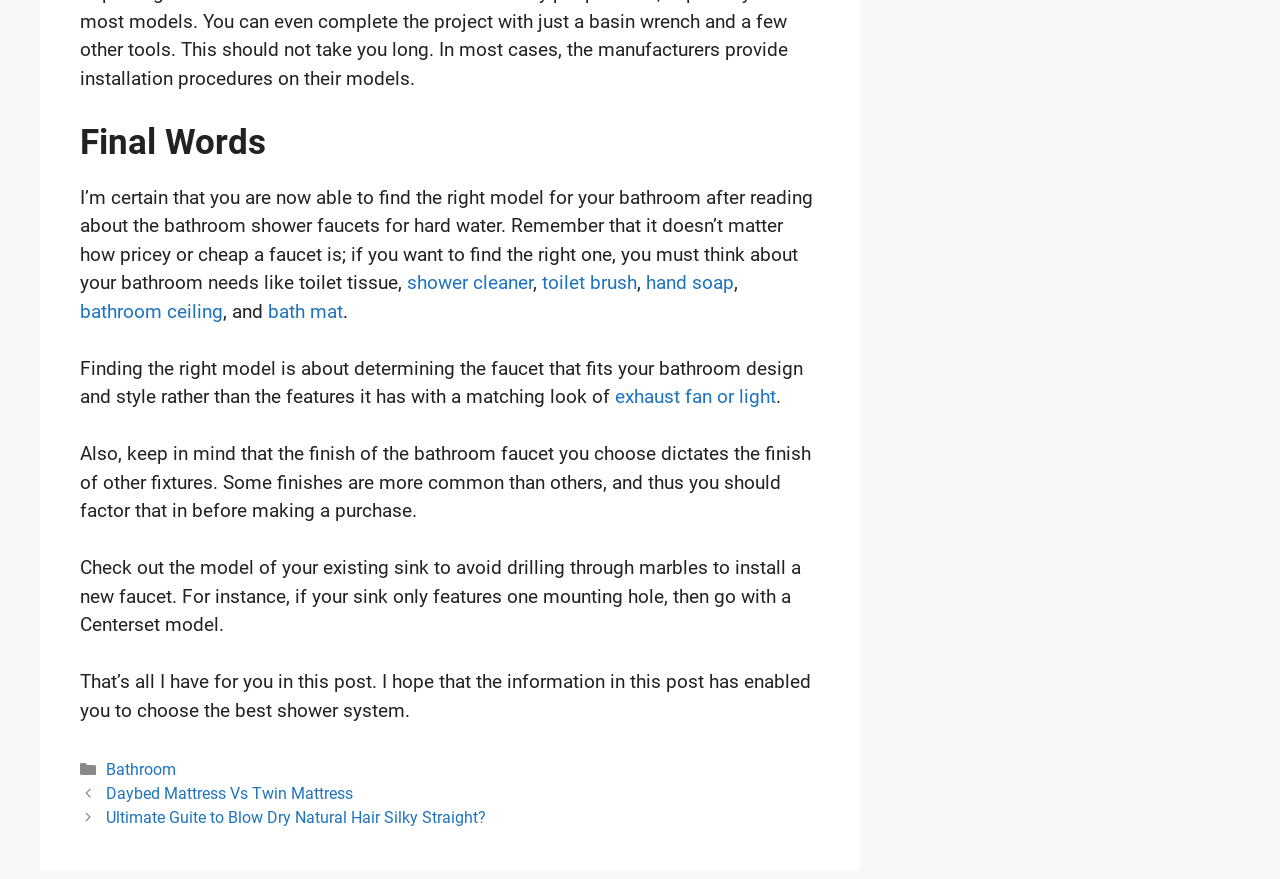Please give a succinct answer to the question in one word or phrase:
What is the importance of the finish of the faucet?

It dictates other fixtures' finish